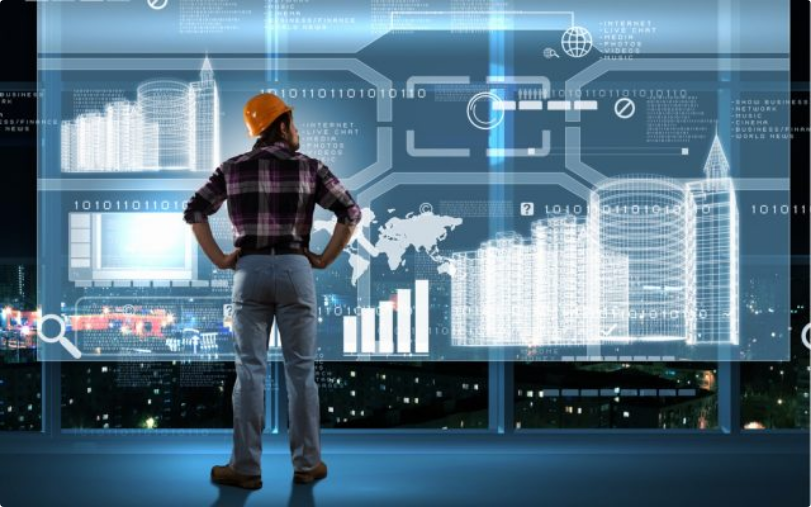What is projected onto the screen in the background?
Using the image as a reference, deliver a detailed and thorough answer to the question.

The background of the image features an urban skyline illuminated at night, and on the translucent screen, various graphs, charts, and a world map are projected, suggesting that the data and analytics being examined by the worker are related to global and urban development.